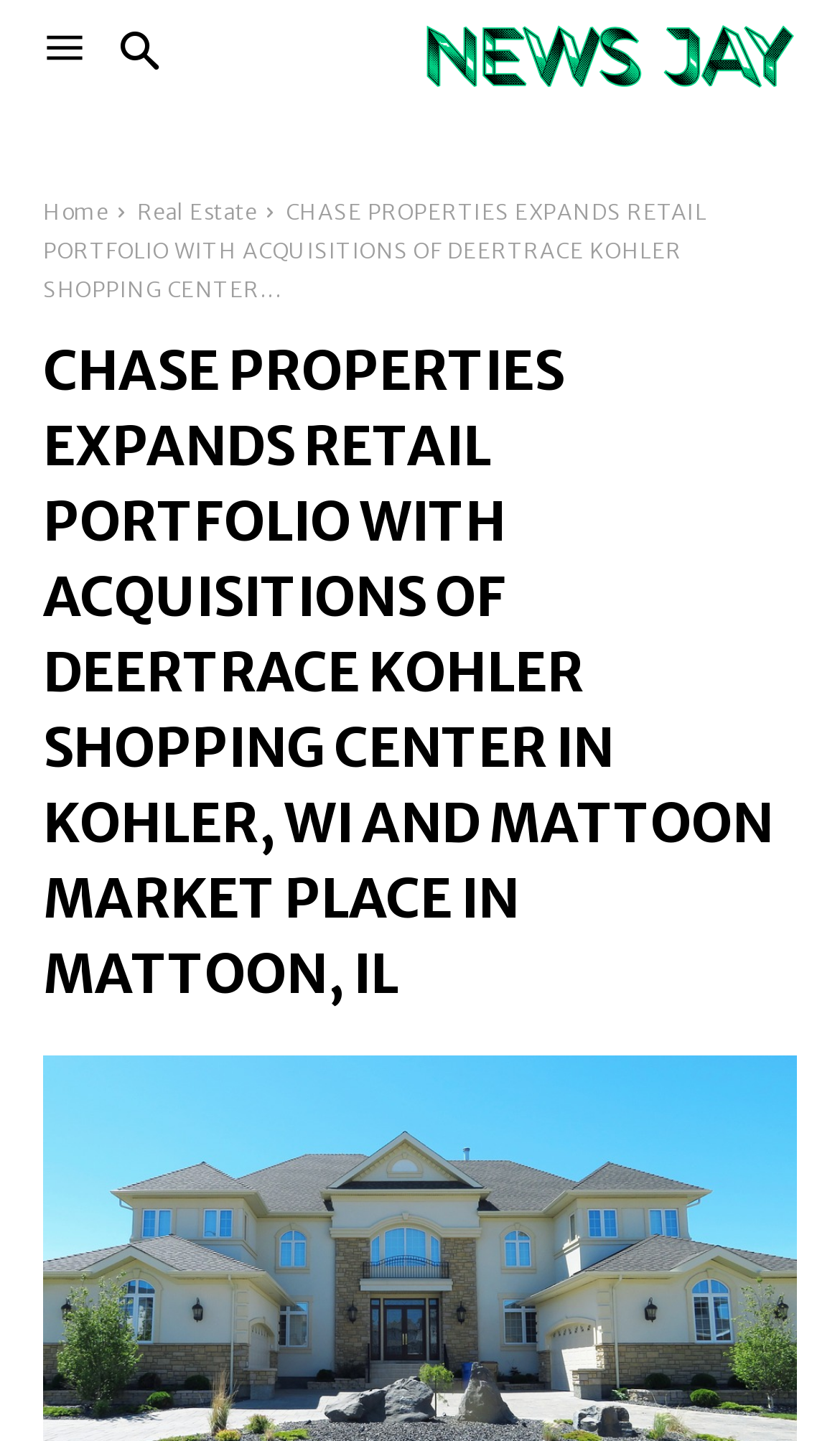What type of image is present on the webpage?
Answer the question with a single word or phrase, referring to the image.

Company logo